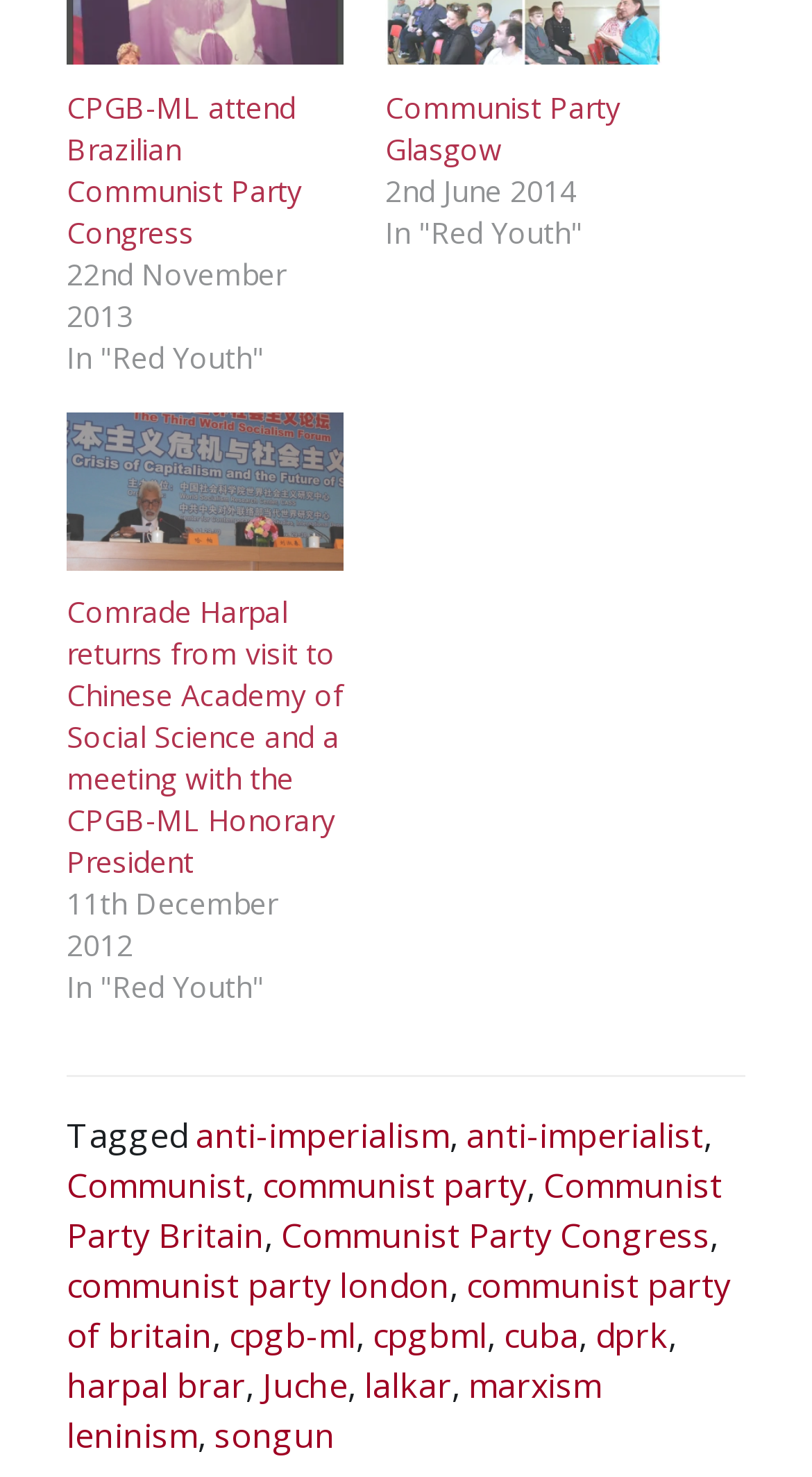From the element description Research units, predict the bounding box coordinates of the UI element. The coordinates must be specified in the format (top-left x, top-left y, bottom-right x, bottom-right y) and should be within the 0 to 1 range.

None